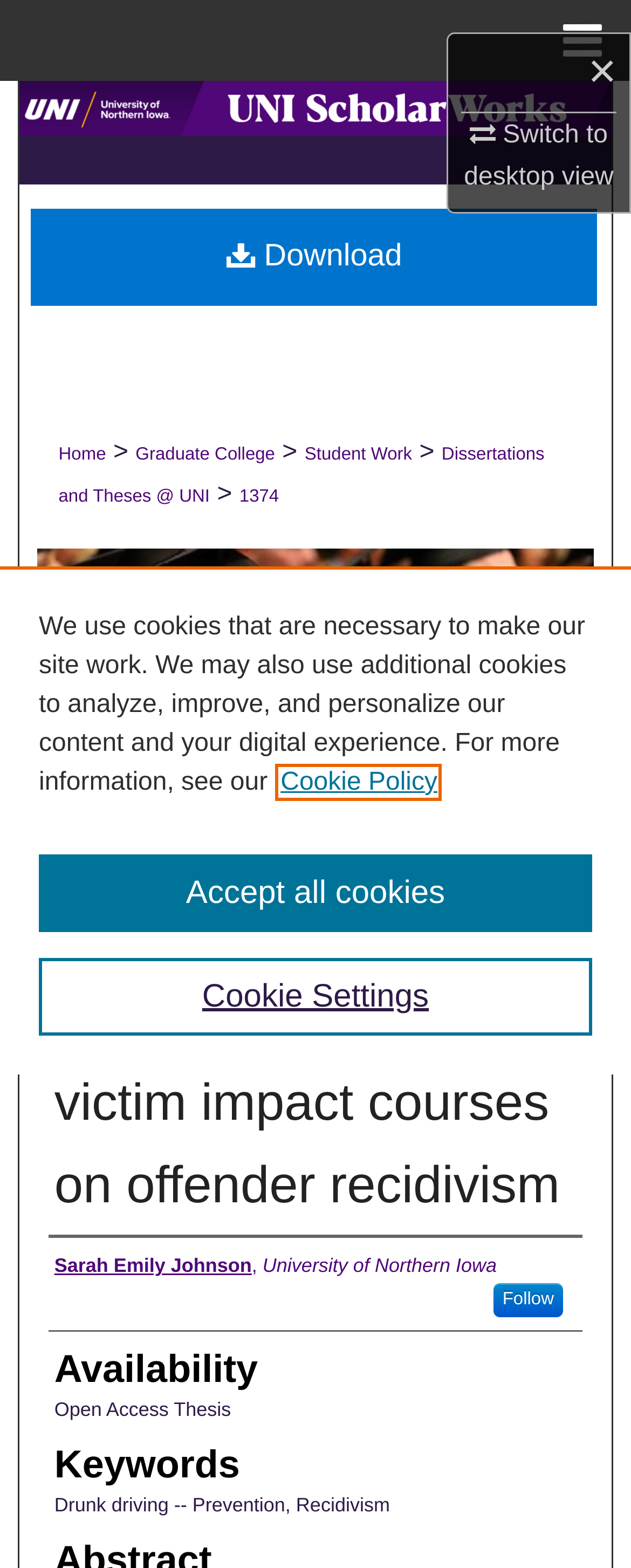Please extract the primary headline from the webpage.

The effects of OWI victim impact courses on offender recidivism